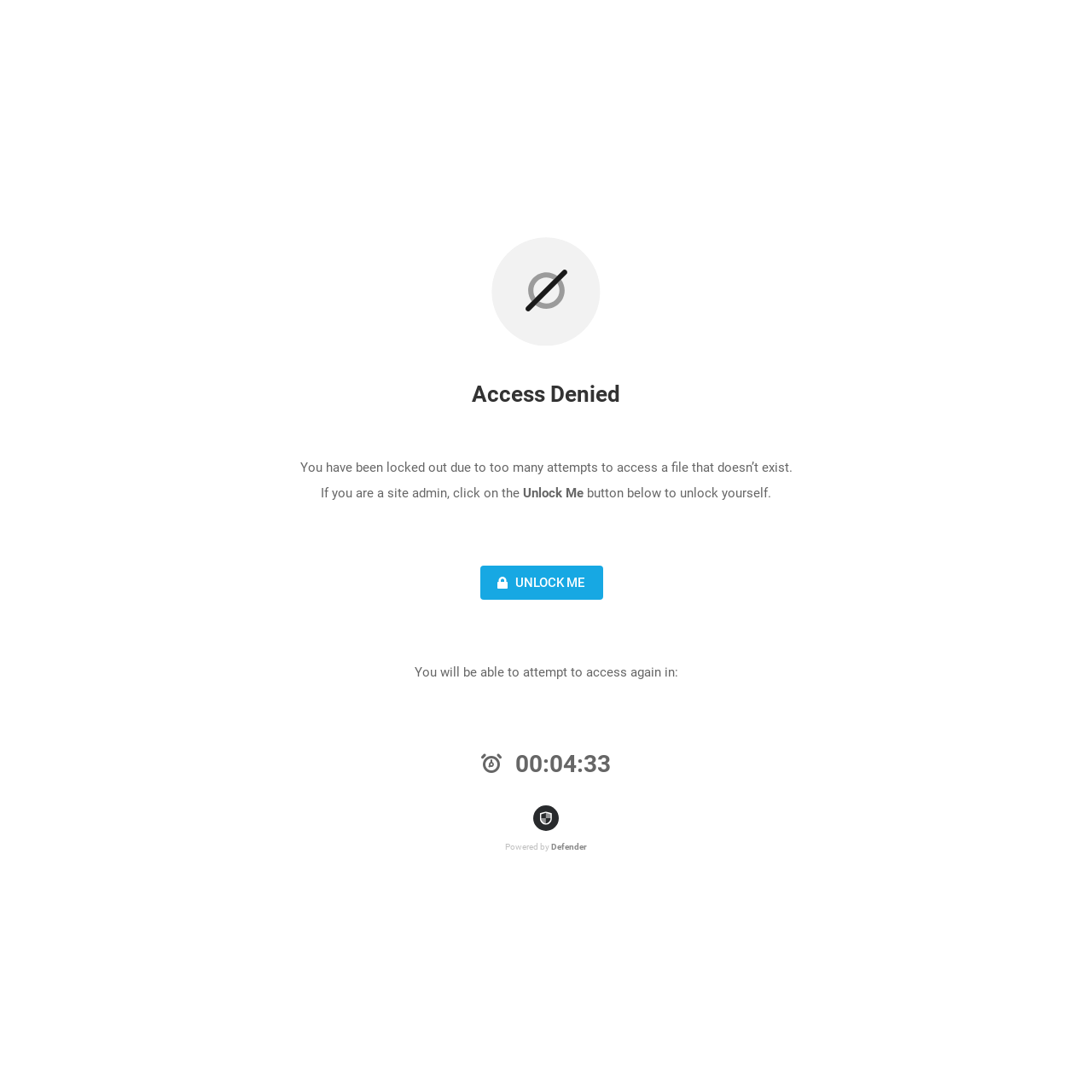What is the name of the security system powering the webpage?
Answer the question using a single word or phrase, according to the image.

Defender